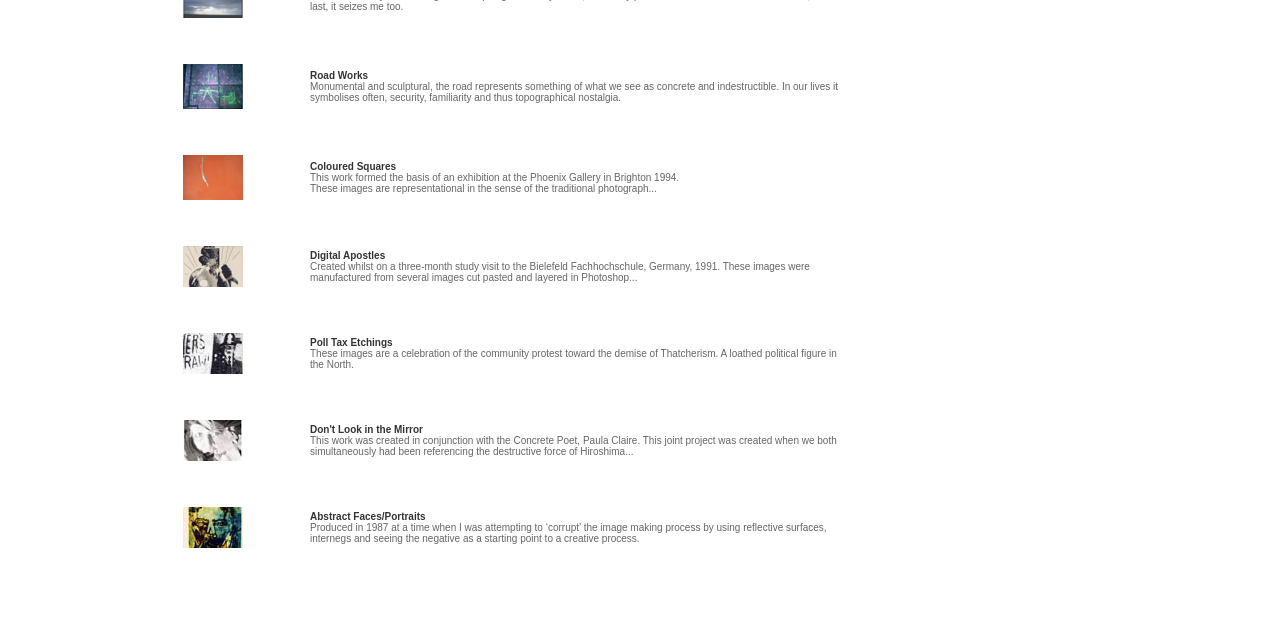Can you find the bounding box coordinates for the UI element given this description: "title="Click to Enter Gallery""? Provide the coordinates as four float numbers between 0 and 1: [left, top, right, bottom].

[0.143, 0.434, 0.19, 0.452]